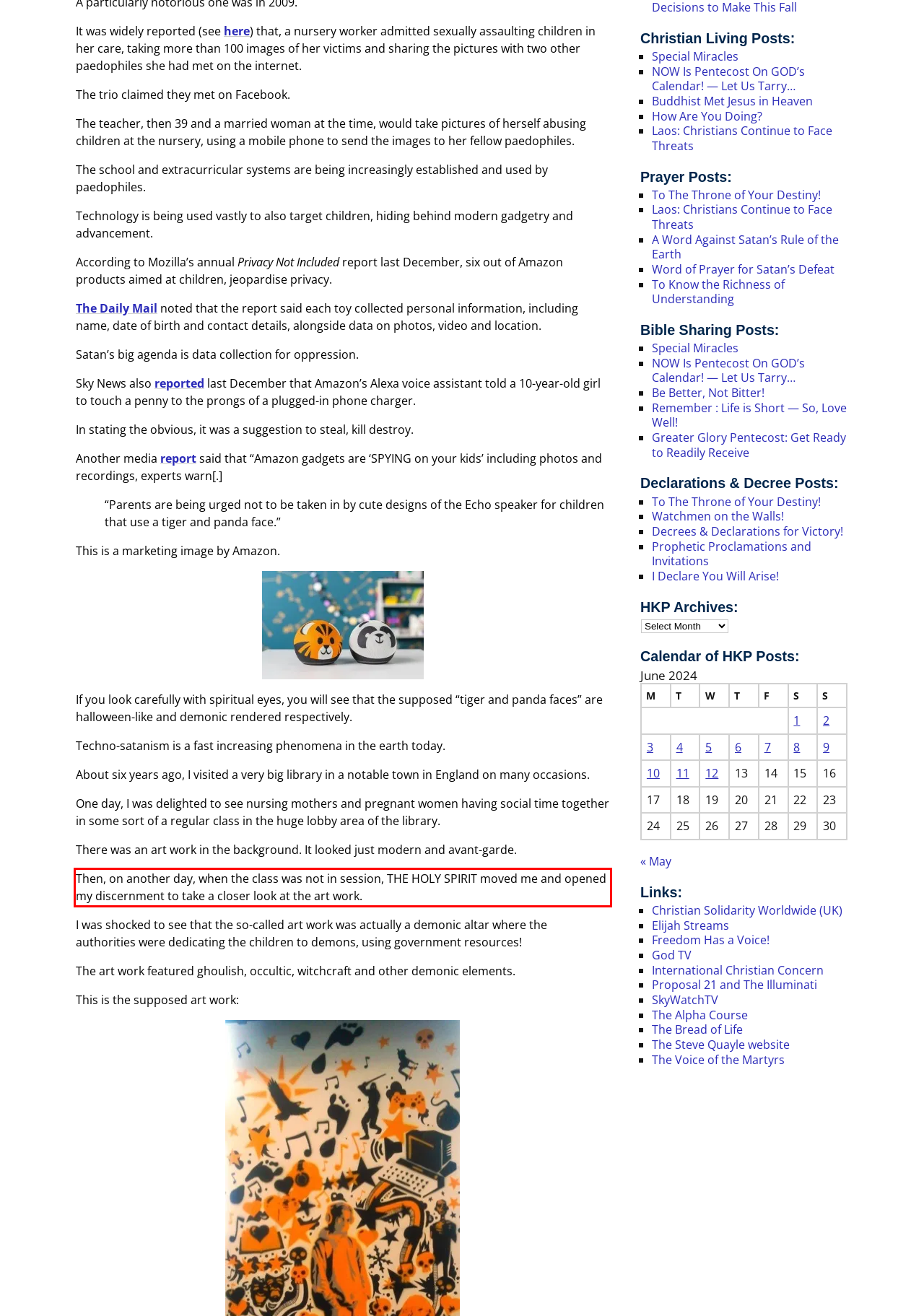Identify the text inside the red bounding box in the provided webpage screenshot and transcribe it.

Then, on another day, when the class was not in session, THE HOLY SPIRIT moved me and opened my discernment to take a closer look at the art work.